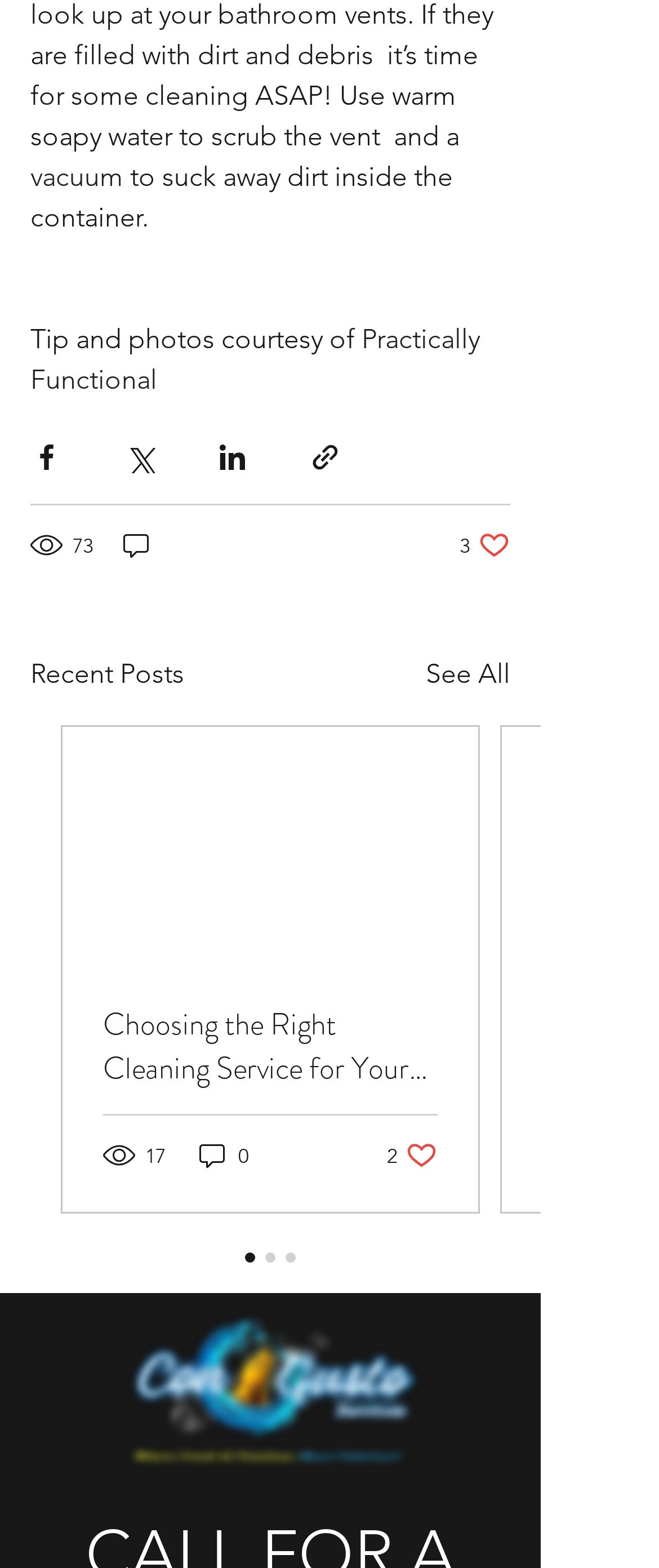Determine the bounding box for the UI element as described: "parent_node: 73". The coordinates should be represented as four float numbers between 0 and 1, formatted as [left, top, right, bottom].

[0.182, 0.338, 0.236, 0.358]